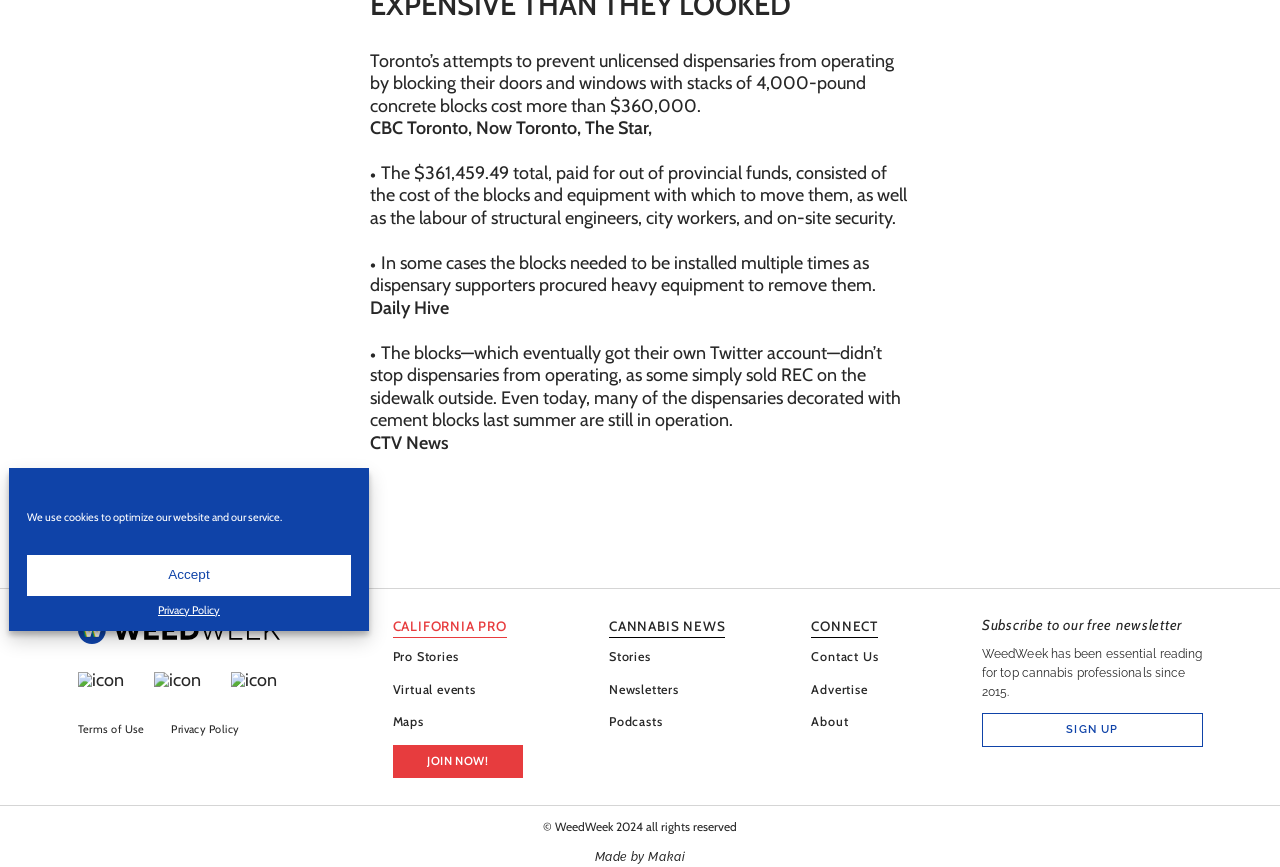Determine the bounding box of the UI element mentioned here: "title="social link"". The coordinates must be in the format [left, top, right, bottom] with values ranging from 0 to 1.

[0.134, 0.942, 0.174, 0.965]